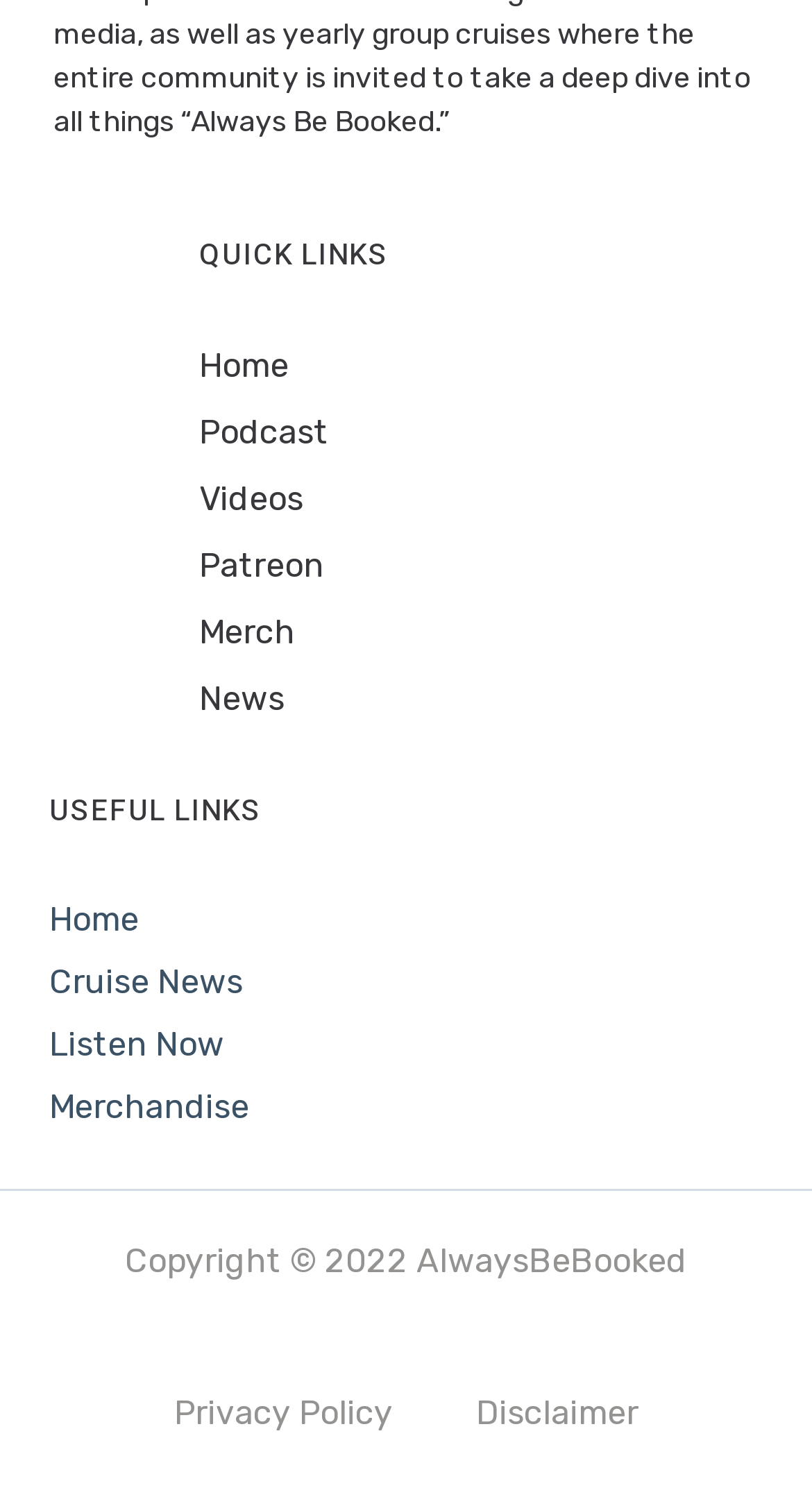Please answer the following question using a single word or phrase: 
What year is the copyright for?

2022